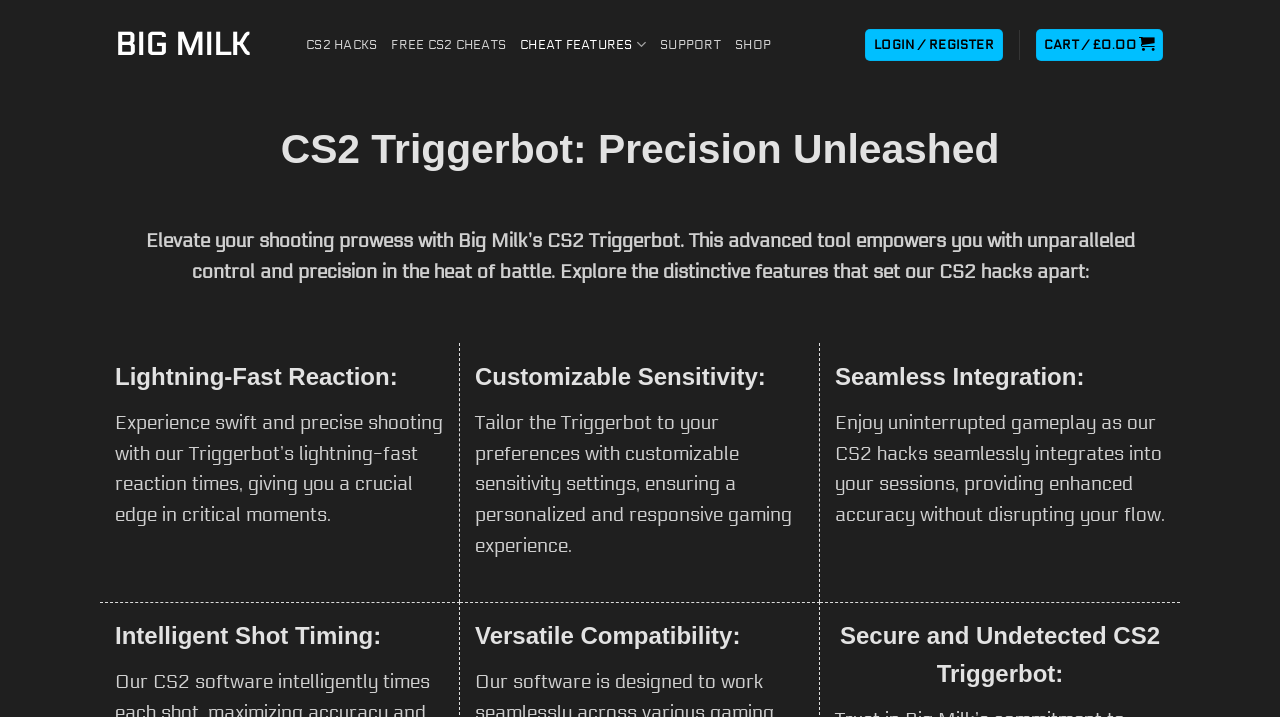Please find and generate the text of the main heading on the webpage.

CS2 Triggerbot: Precision Unleashed